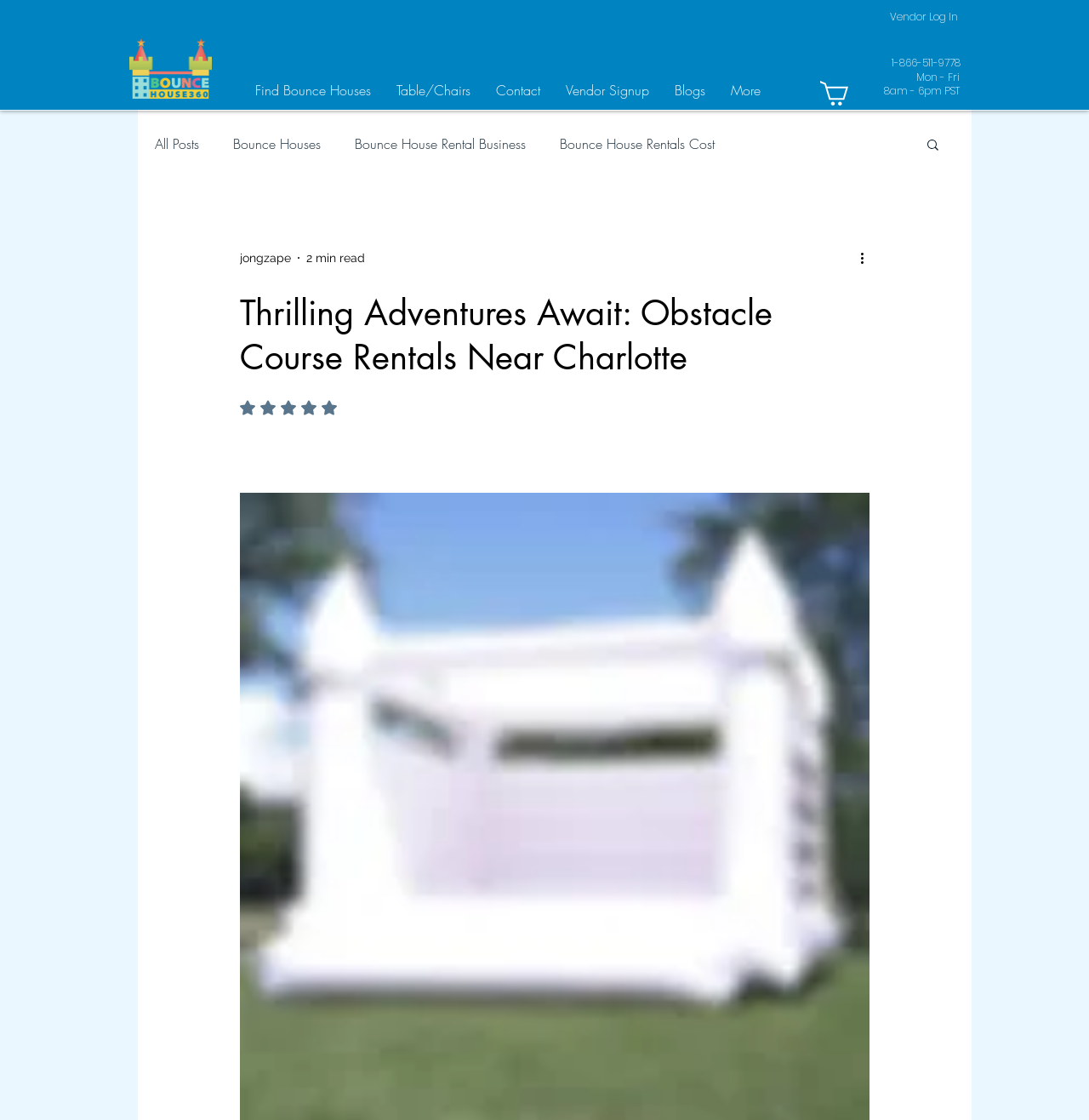What is the logo of the website?
Based on the image, please offer an in-depth response to the question.

The logo of the website is BounceHouse360, which can be found at the top left corner of the webpage, inside a link element with a bounding box of [0.117, 0.033, 0.196, 0.09].